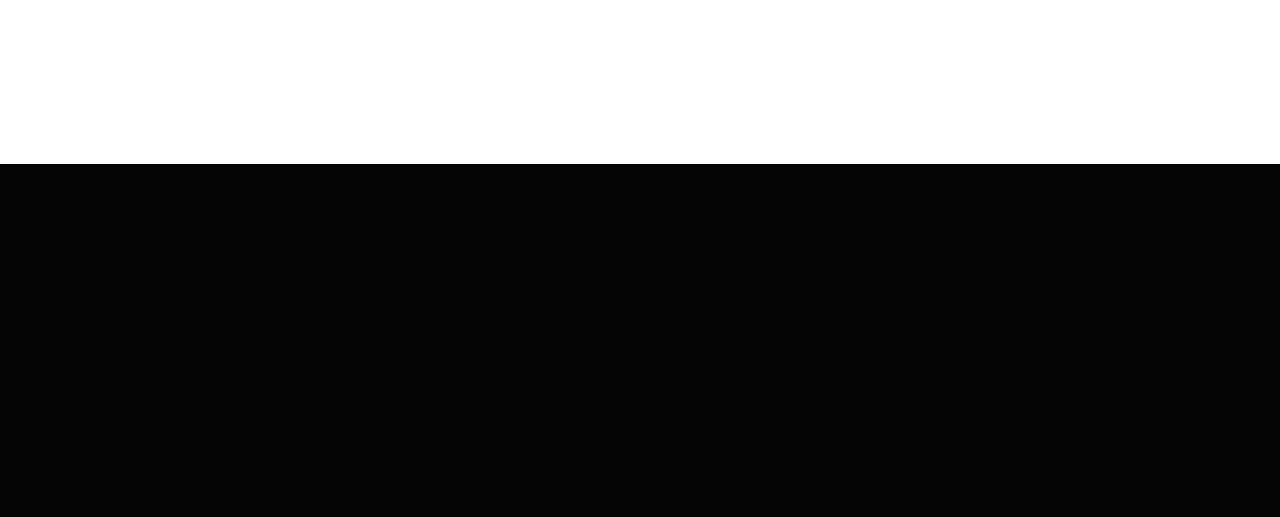Determine the bounding box coordinates of the clickable region to execute the instruction: "Subscribe to the newsletter". The coordinates should be four float numbers between 0 and 1, denoted as [left, top, right, bottom].

[0.293, 0.47, 0.38, 0.551]